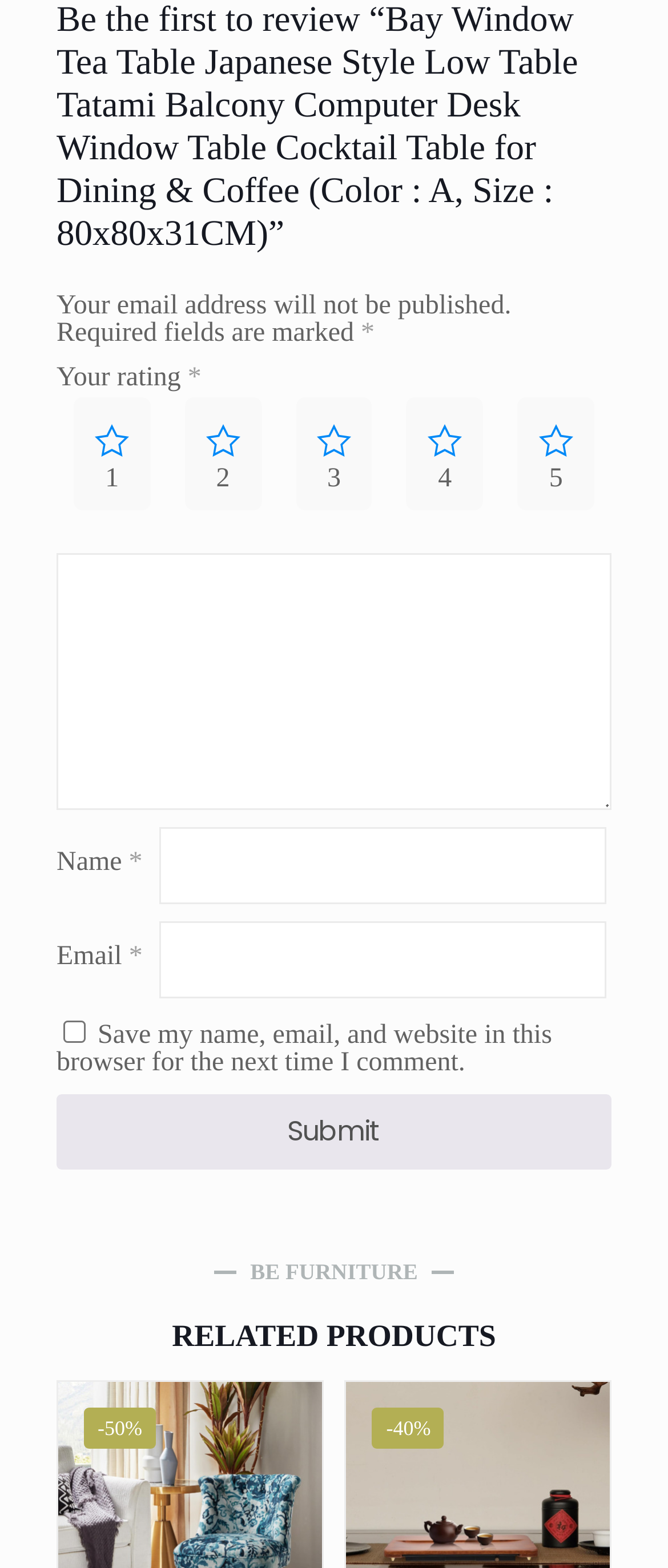Please locate the clickable area by providing the bounding box coordinates to follow this instruction: "Submit the form".

[0.085, 0.698, 0.915, 0.746]